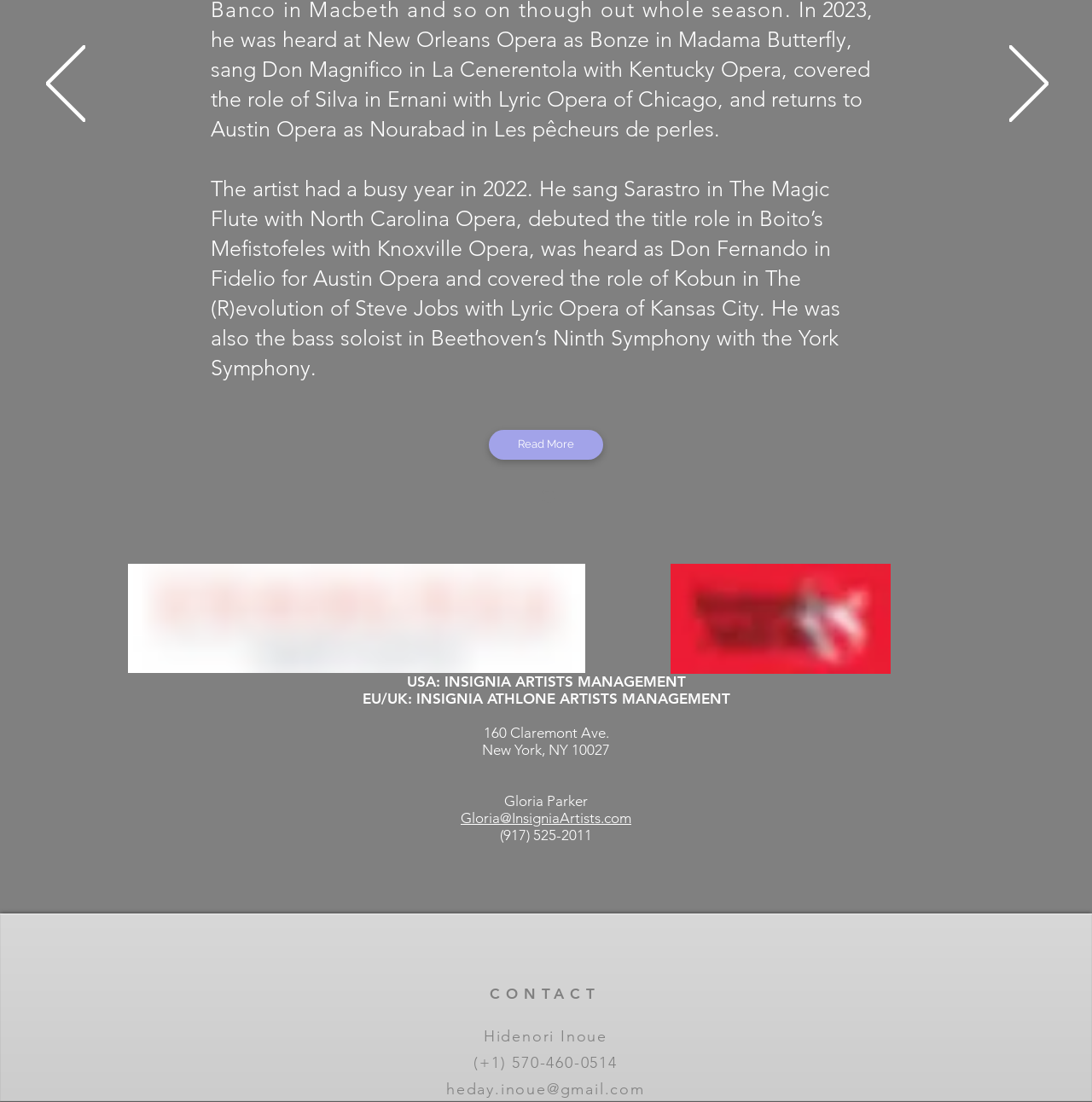Pinpoint the bounding box coordinates of the area that must be clicked to complete this instruction: "Read more about the artist's biography".

[0.448, 0.39, 0.552, 0.417]